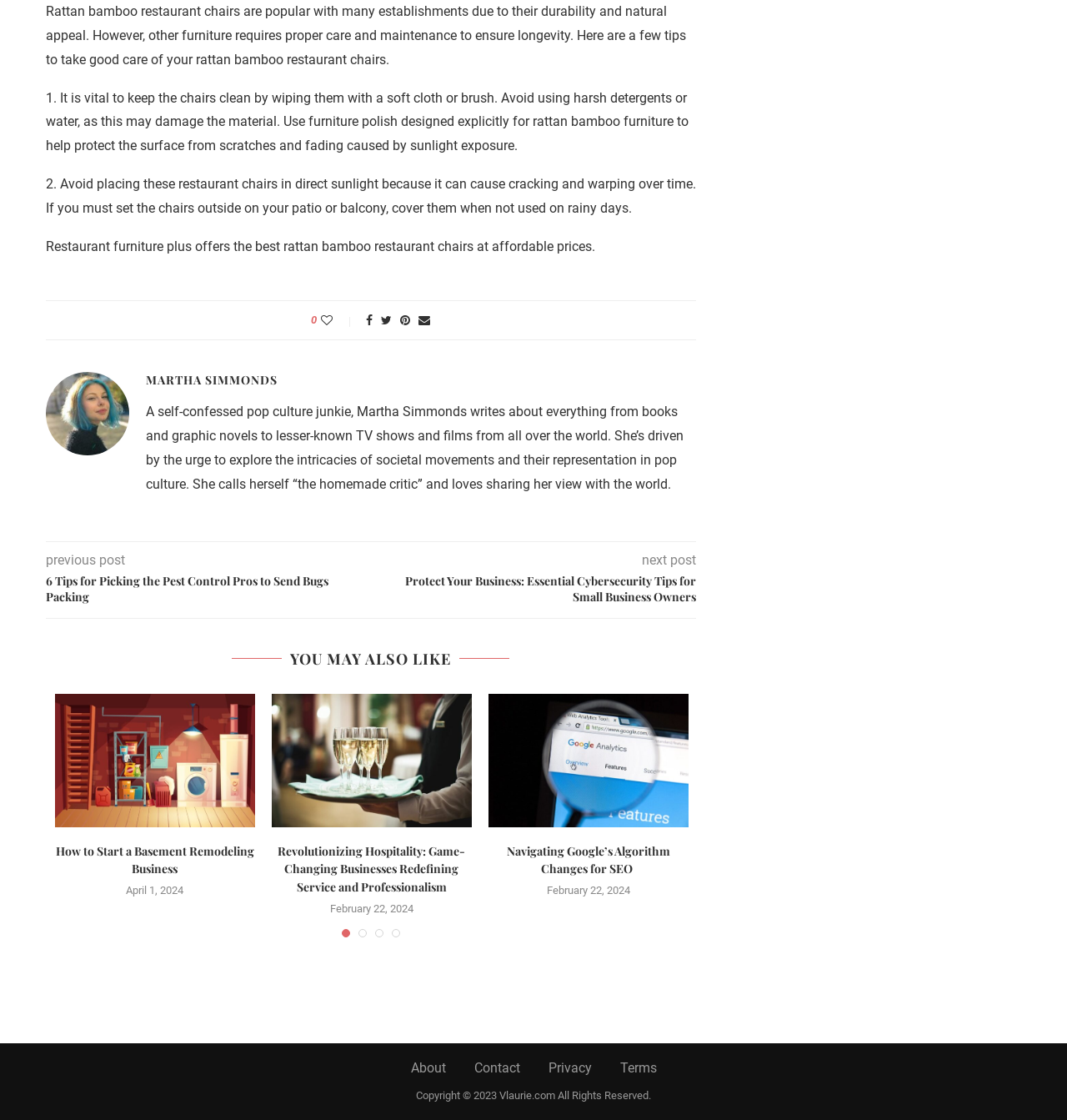Answer succinctly with a single word or phrase:
What is the consequence of placing rattan bamboo chairs in direct sunlight?

Cracking and warping